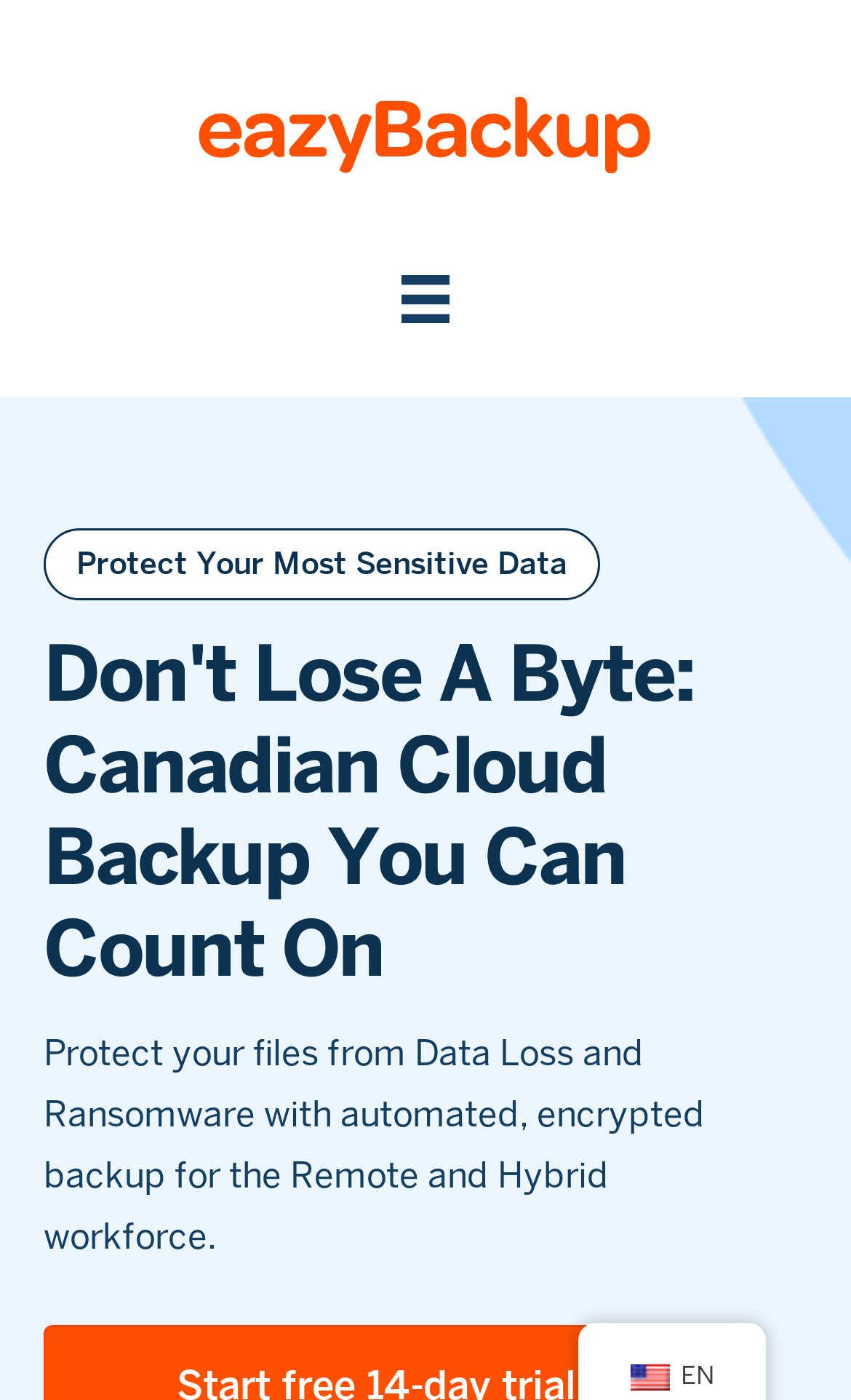What is the purpose of the cloud backup service?
Use the image to give a comprehensive and detailed response to the question.

The purpose of the cloud backup service is to protect files from data loss and ransomware, as stated in the static text element 'Protect your files from Data Loss and Ransomware with automated, encrypted backup for the Remote and Hybrid workforce.' located below the heading 'Don't Lose A Byte: Canadian Cloud Backup You Can Count On'.